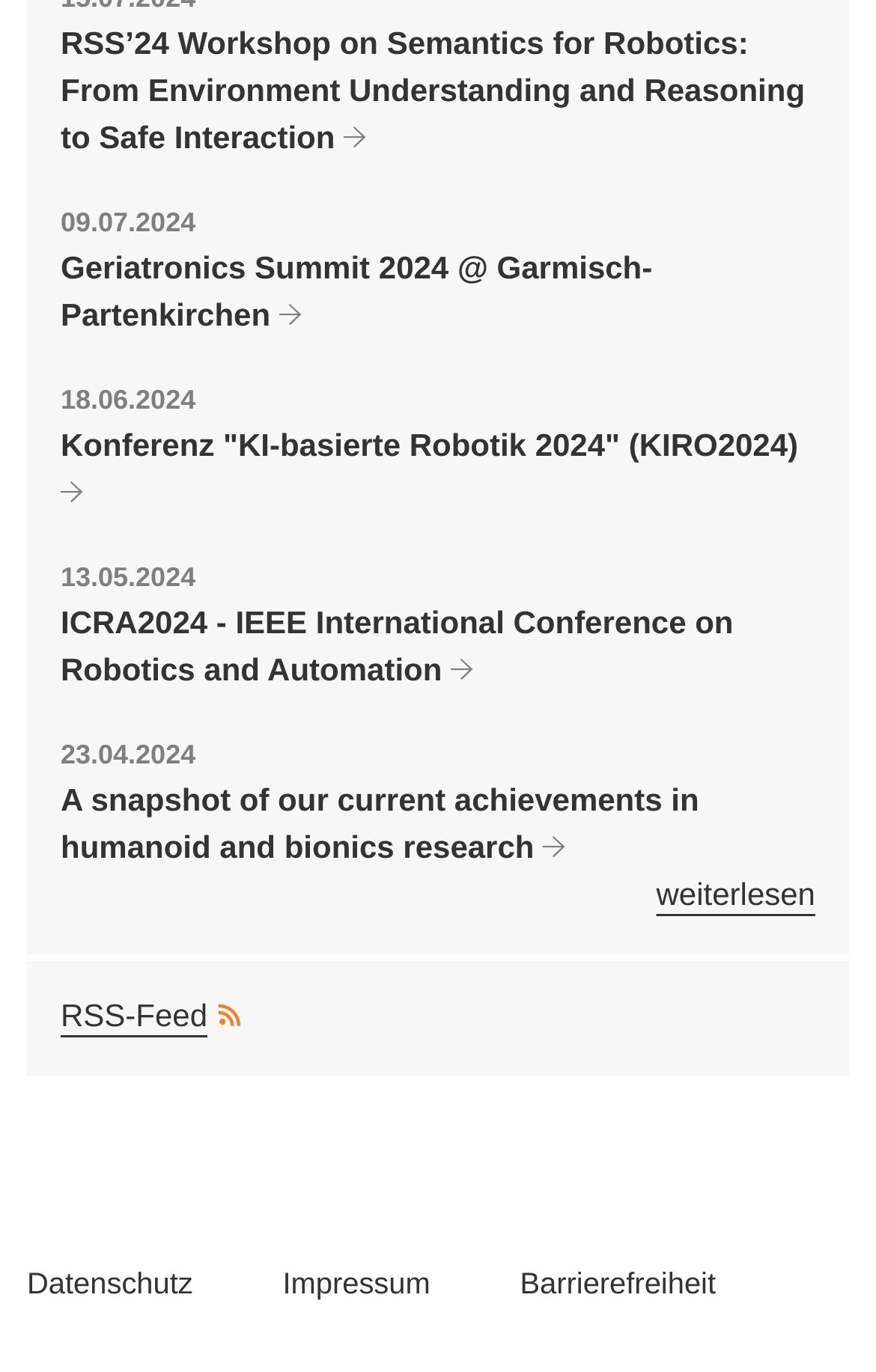Provide the bounding box coordinates for the UI element that is described by this text: "Geriatronics Summit 2024 @ Garmisch-Partenkirchen". The coordinates should be in the form of four float numbers between 0 and 1: [left, top, right, bottom].

[0.069, 0.182, 0.745, 0.242]